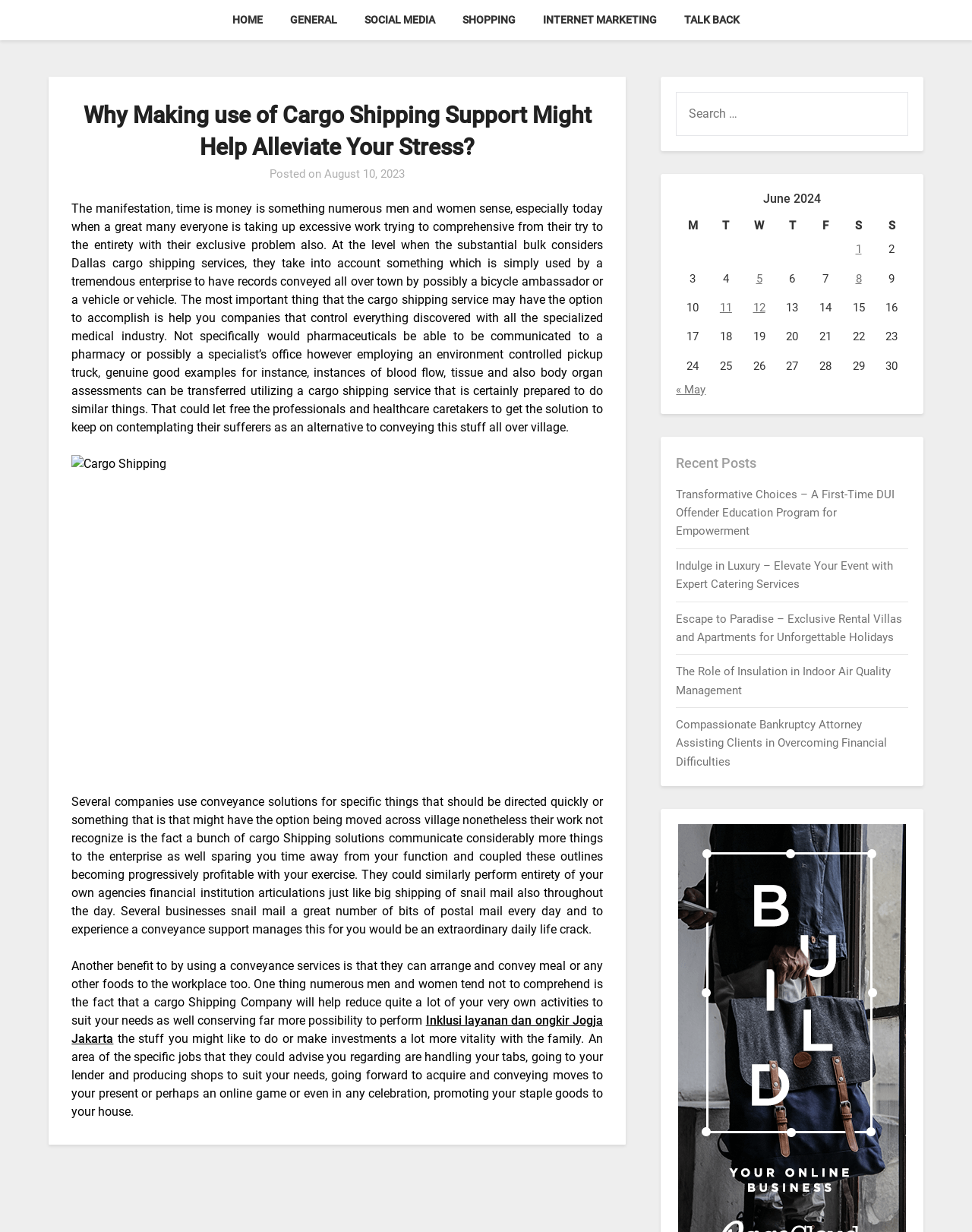Generate the title text from the webpage.

Why Making use of Cargo Shipping Support Might Help Alleviate Your Stress?